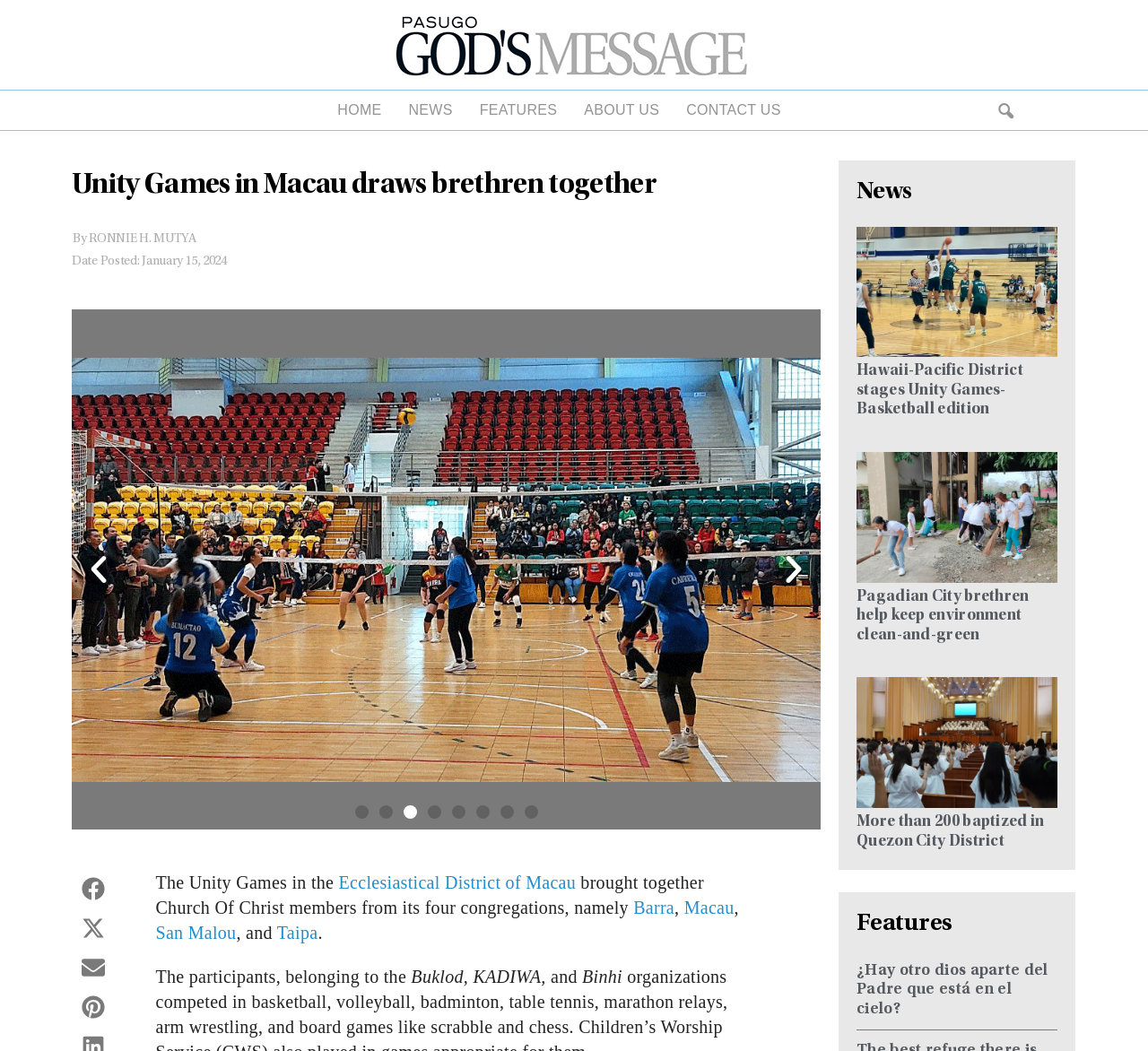Given the element description Previous slide, predict the bounding box coordinates for the UI element in the webpage screenshot. The format should be (top-left x, top-left y, bottom-right x, bottom-right y), and the values should be between 0 and 1.

[0.07, 0.525, 0.102, 0.559]